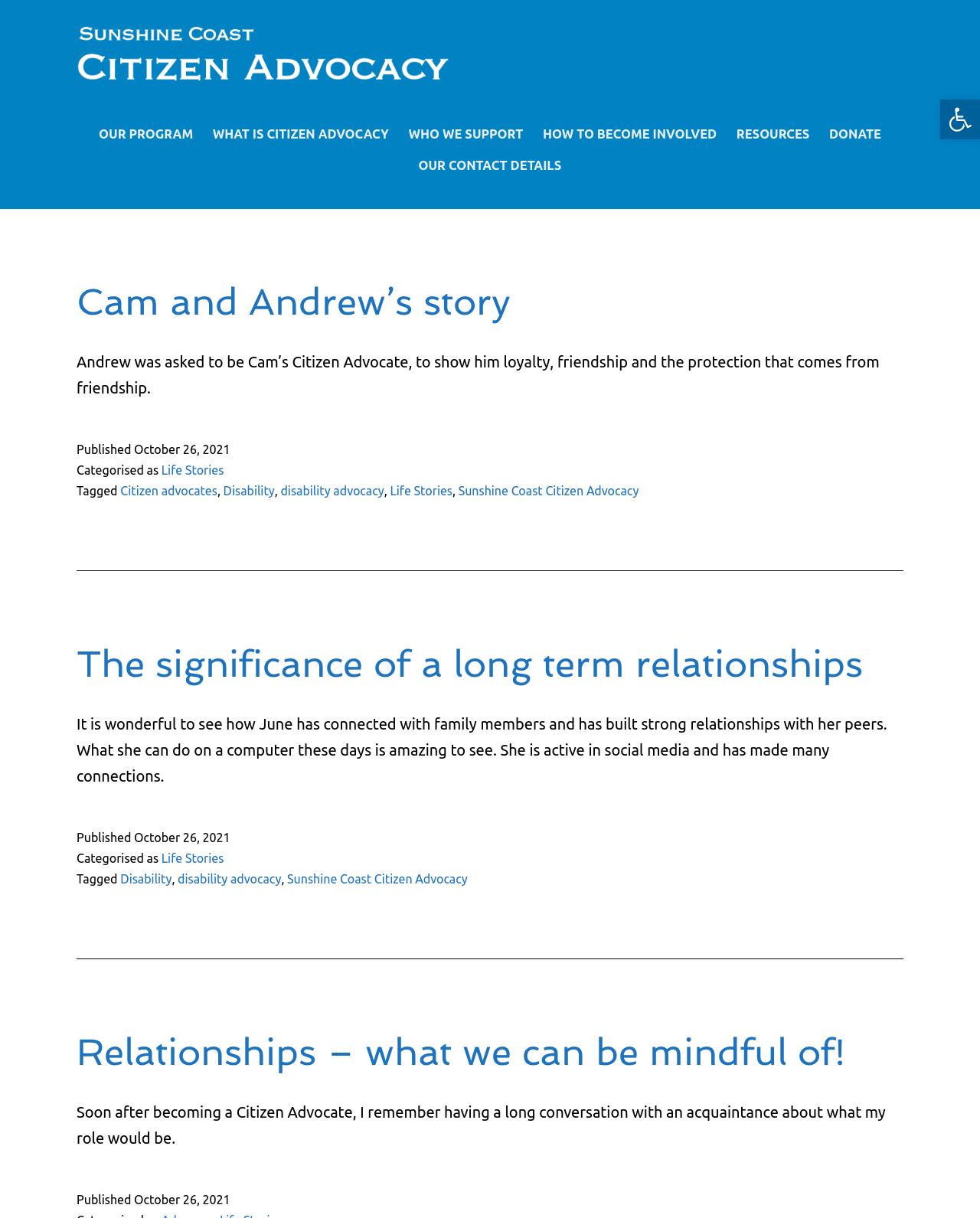Use a single word or phrase to answer the following:
How many articles are on the webpage?

3